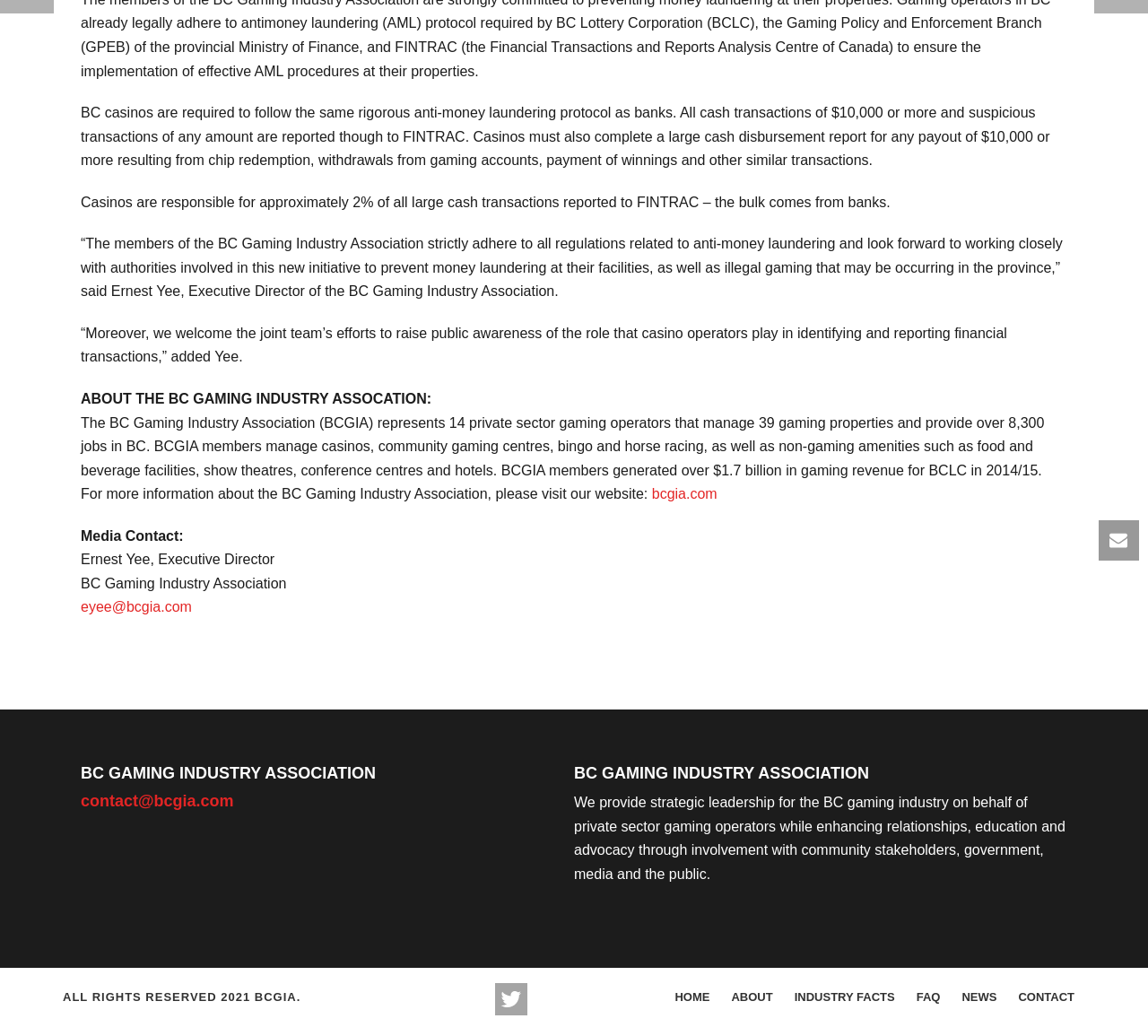Refer to the element description Industry Facts and identify the corresponding bounding box in the screenshot. Format the coordinates as (top-left x, top-left y, bottom-right x, bottom-right y) with values in the range of 0 to 1.

[0.692, 0.955, 0.779, 0.969]